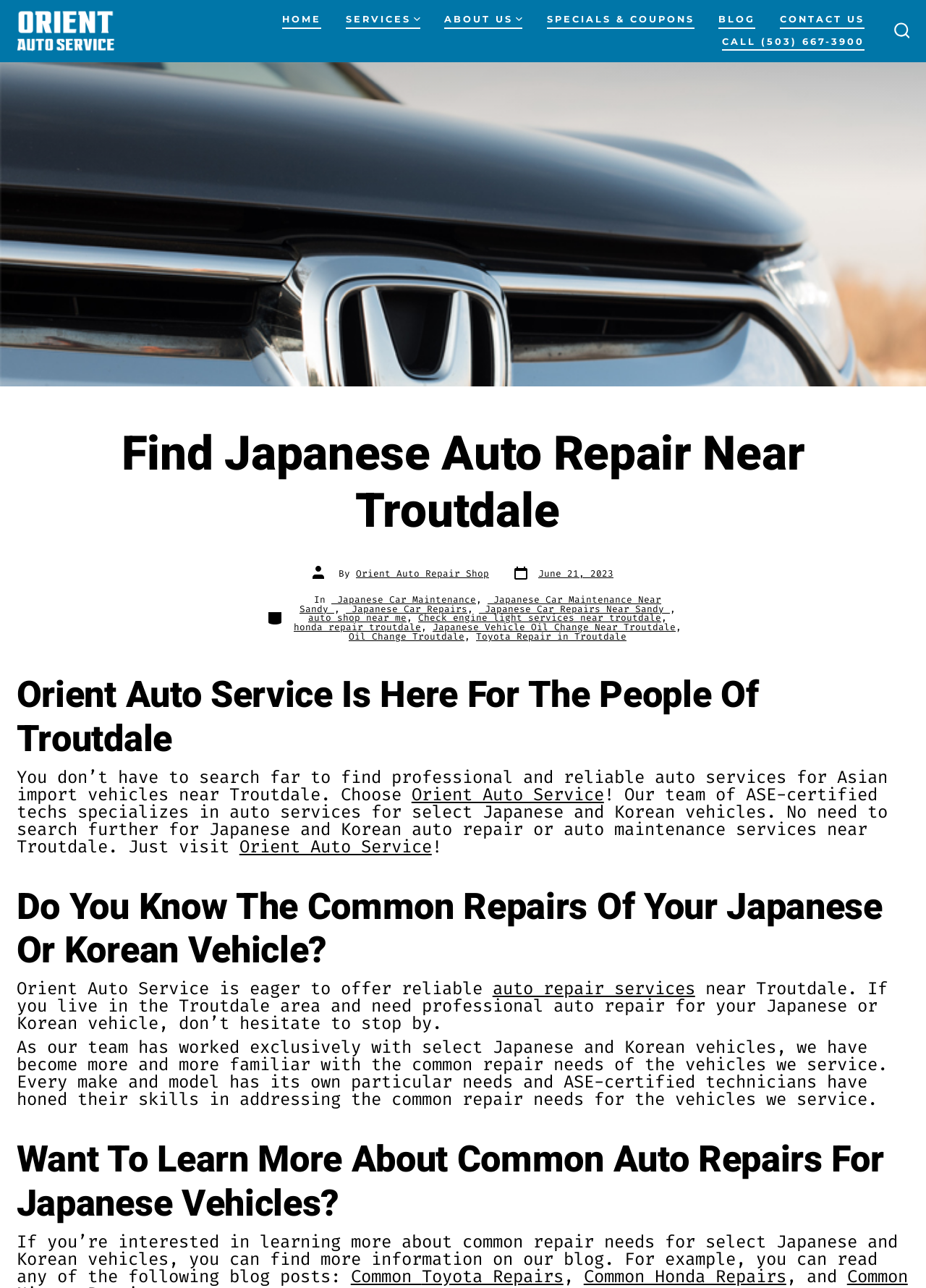What can be found on the blog of the auto service shop?
Please craft a detailed and exhaustive response to the question.

I found the answer by reading the text 'If you’re interested in learning more about common repair needs for select Japanese and Korean vehicles, you can find more information on our blog.' in the webpage, which suggests that the blog of the auto service shop contains information on common auto repairs.